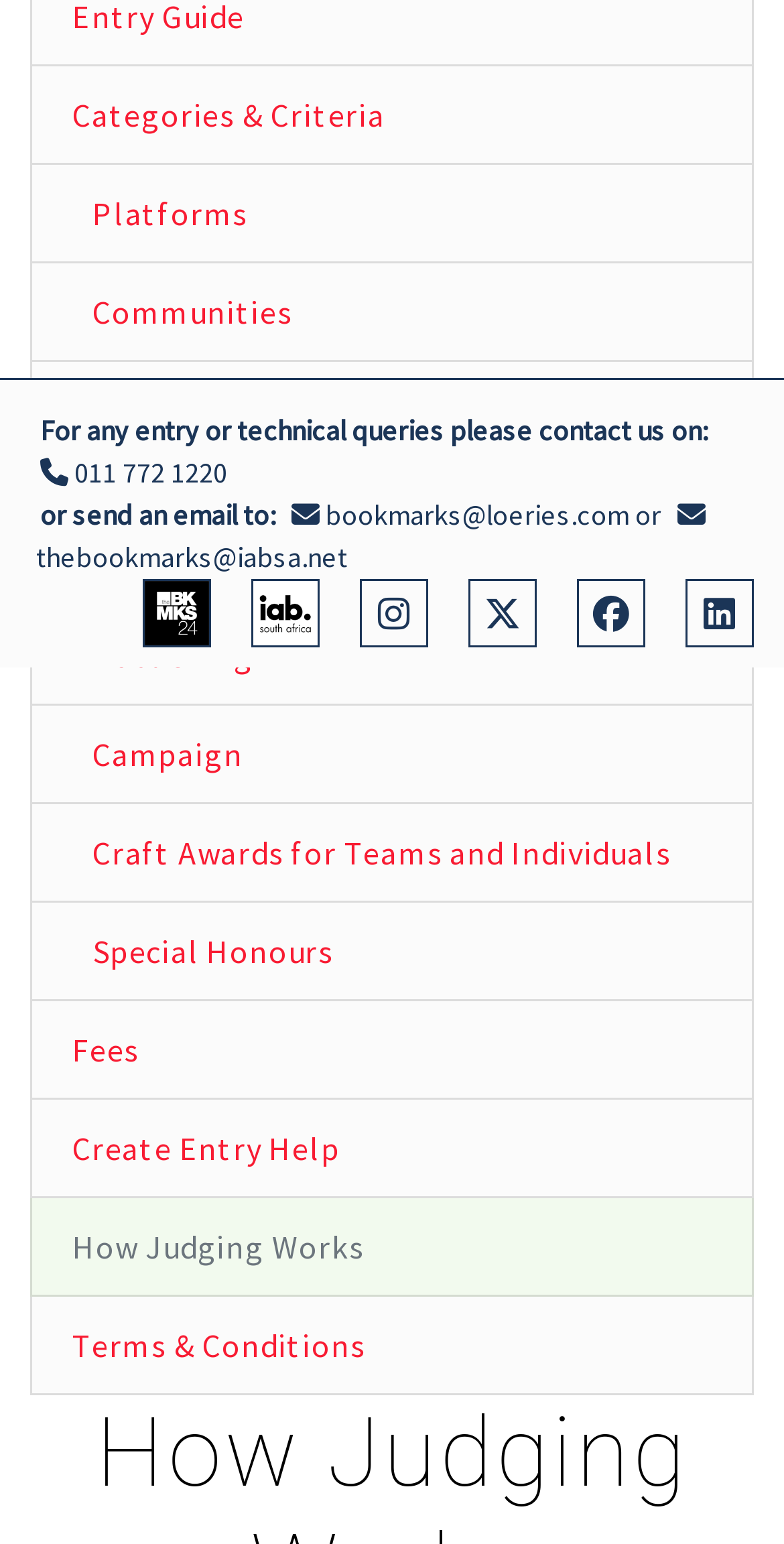Based on the description "Special Honours", find the bounding box of the specified UI element.

[0.038, 0.585, 0.962, 0.648]